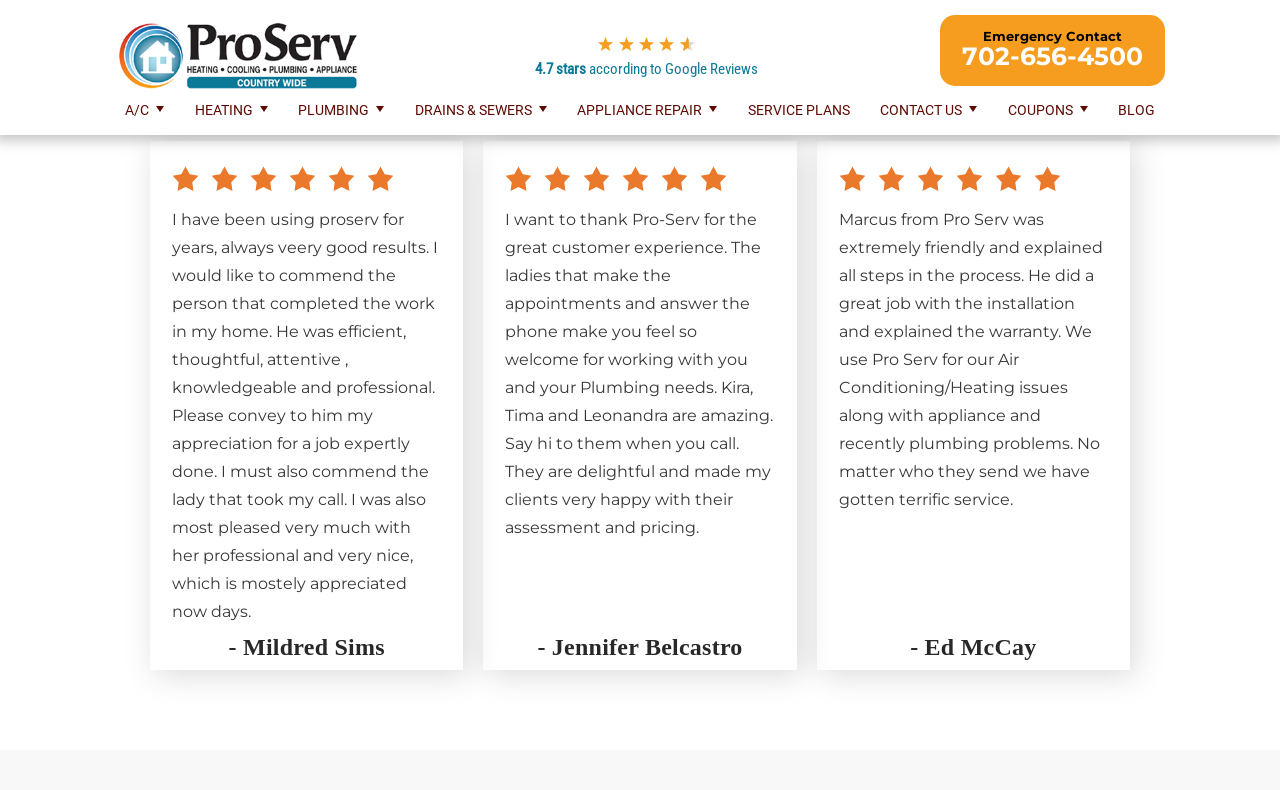Locate the bounding box coordinates of the area to click to fulfill this instruction: "Read the review from Mildred Sims". The bounding box should be presented as four float numbers between 0 and 1, in the order [left, top, right, bottom].

[0.134, 0.266, 0.342, 0.786]